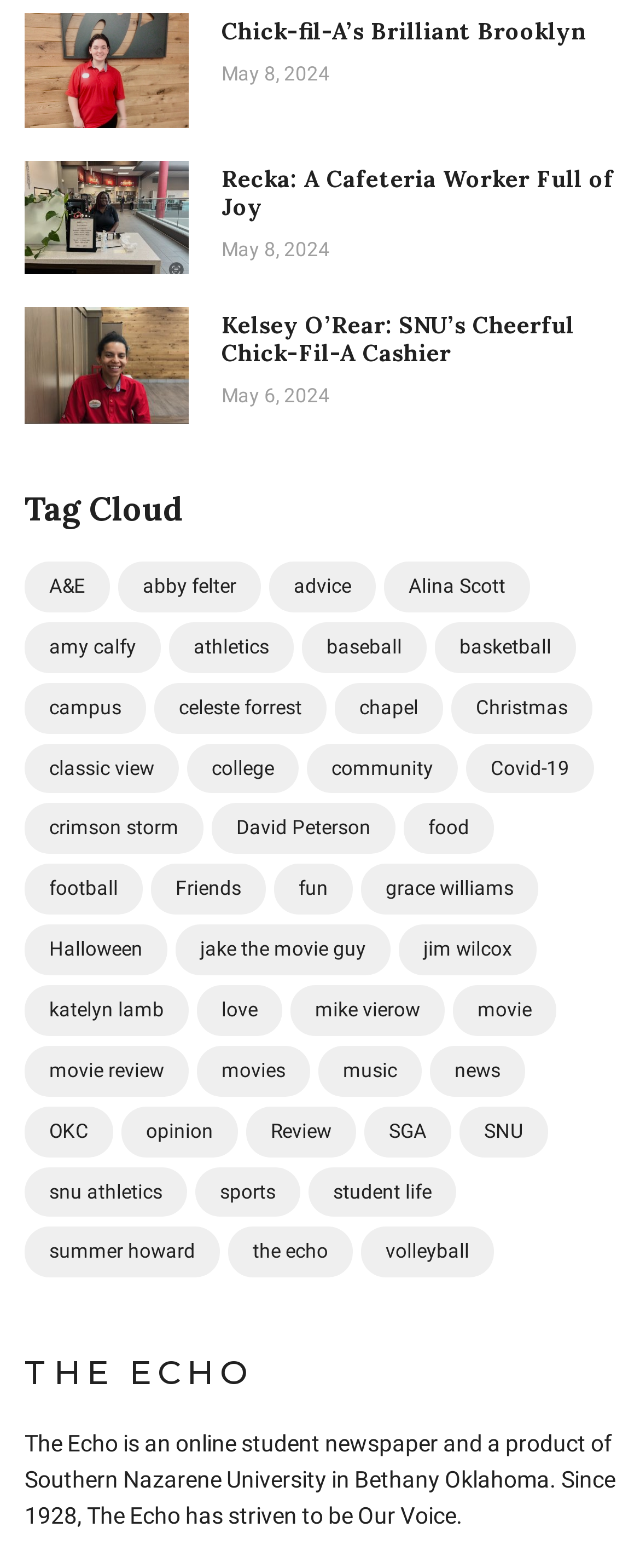Can you give a detailed response to the following question using the information from the image? What is the name of the online student newspaper?

I found the name of the online student newspaper by reading the static text at the bottom of the webpage, which states 'The Echo is an online student newspaper and a product of Southern Nazarene University in Bethany Oklahoma.'